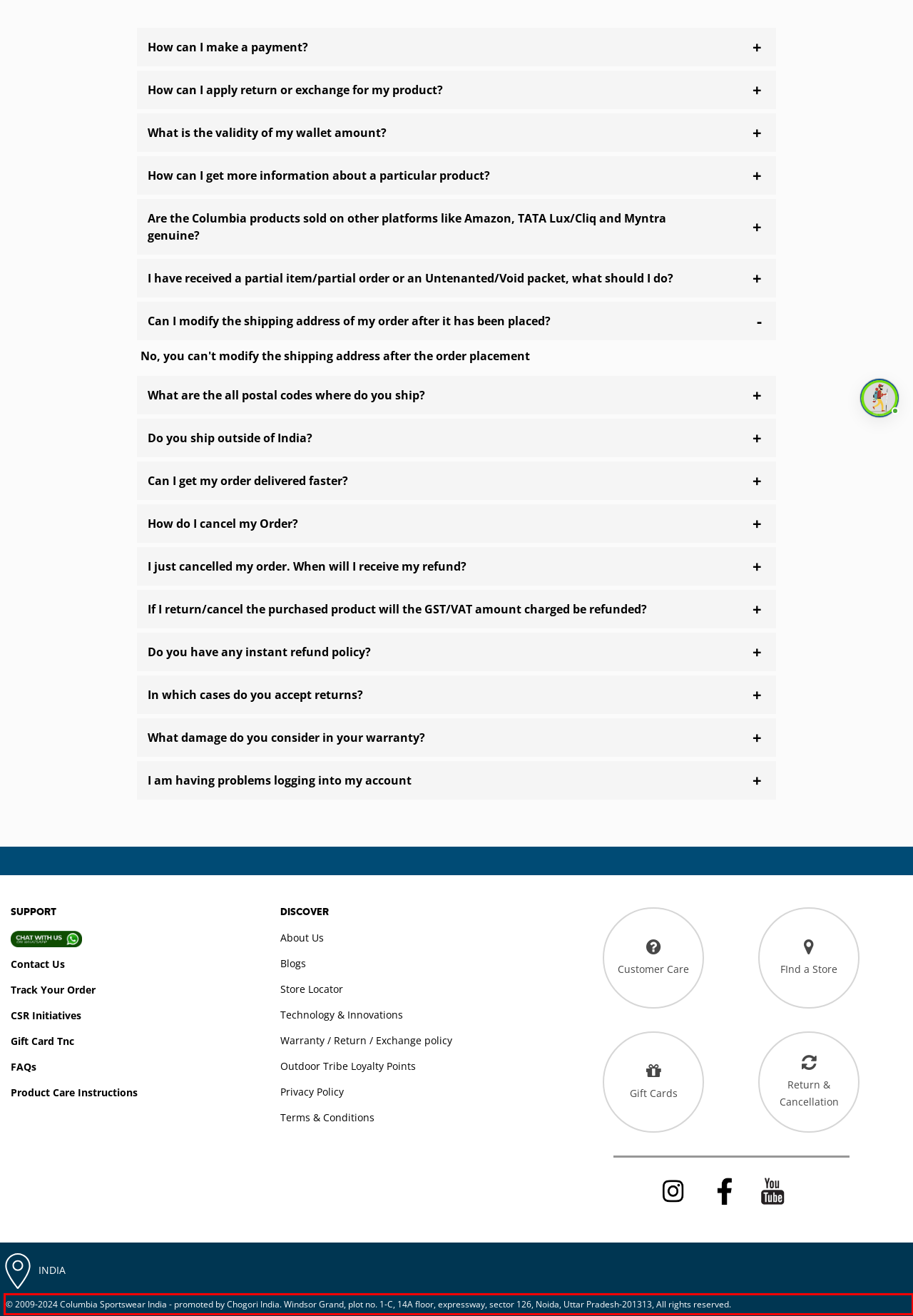Please look at the webpage screenshot and extract the text enclosed by the red bounding box.

© 2009-2024 Columbia Sportswear India - promoted by Chogori India. Windsor Grand, plot no. 1-C, 14A floor, expressway, sector 126, Noida, Uttar Pradesh-201313, All rights reserved.